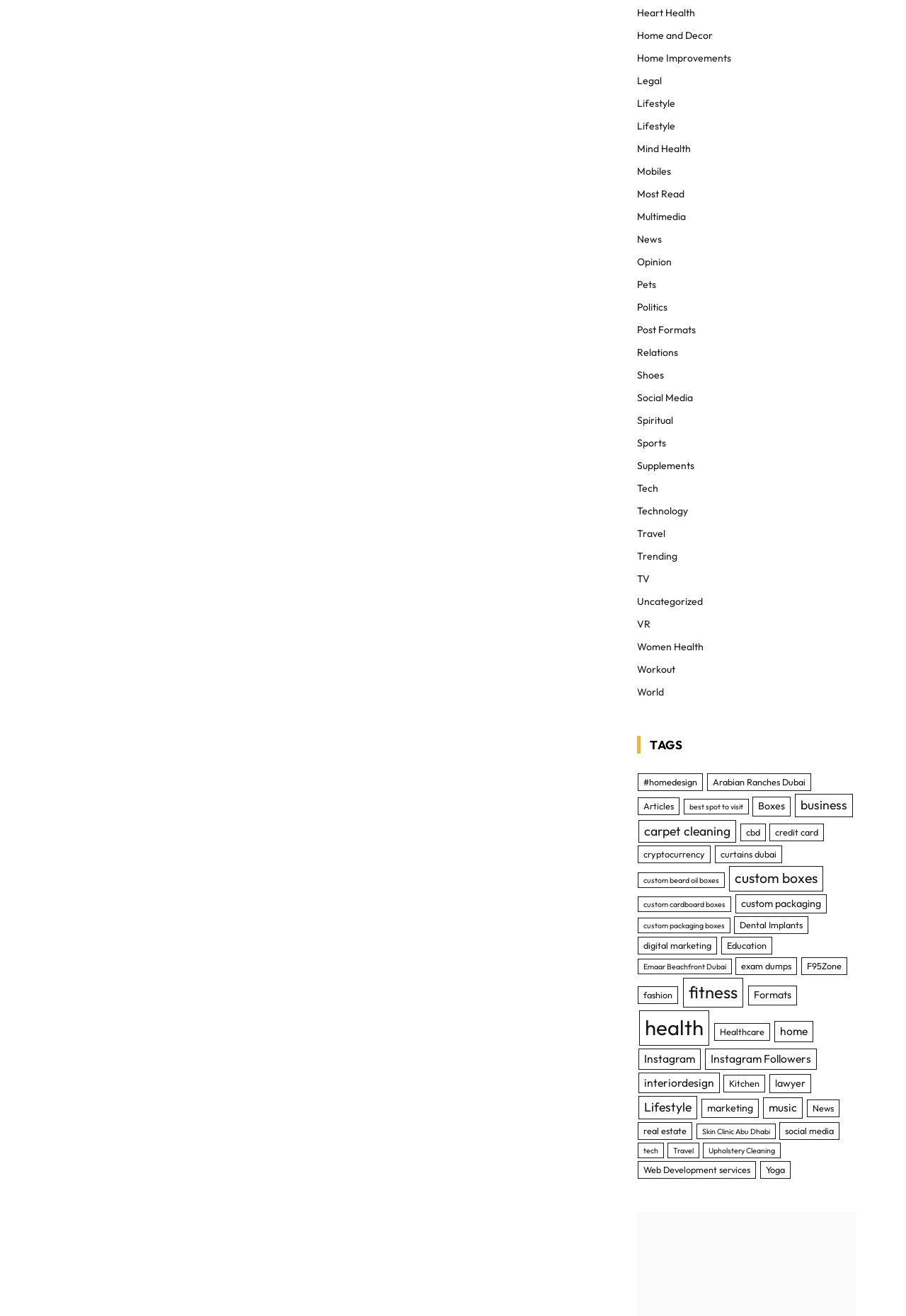Identify the bounding box coordinates of the area you need to click to perform the following instruction: "Click on the 'Contact' link".

None